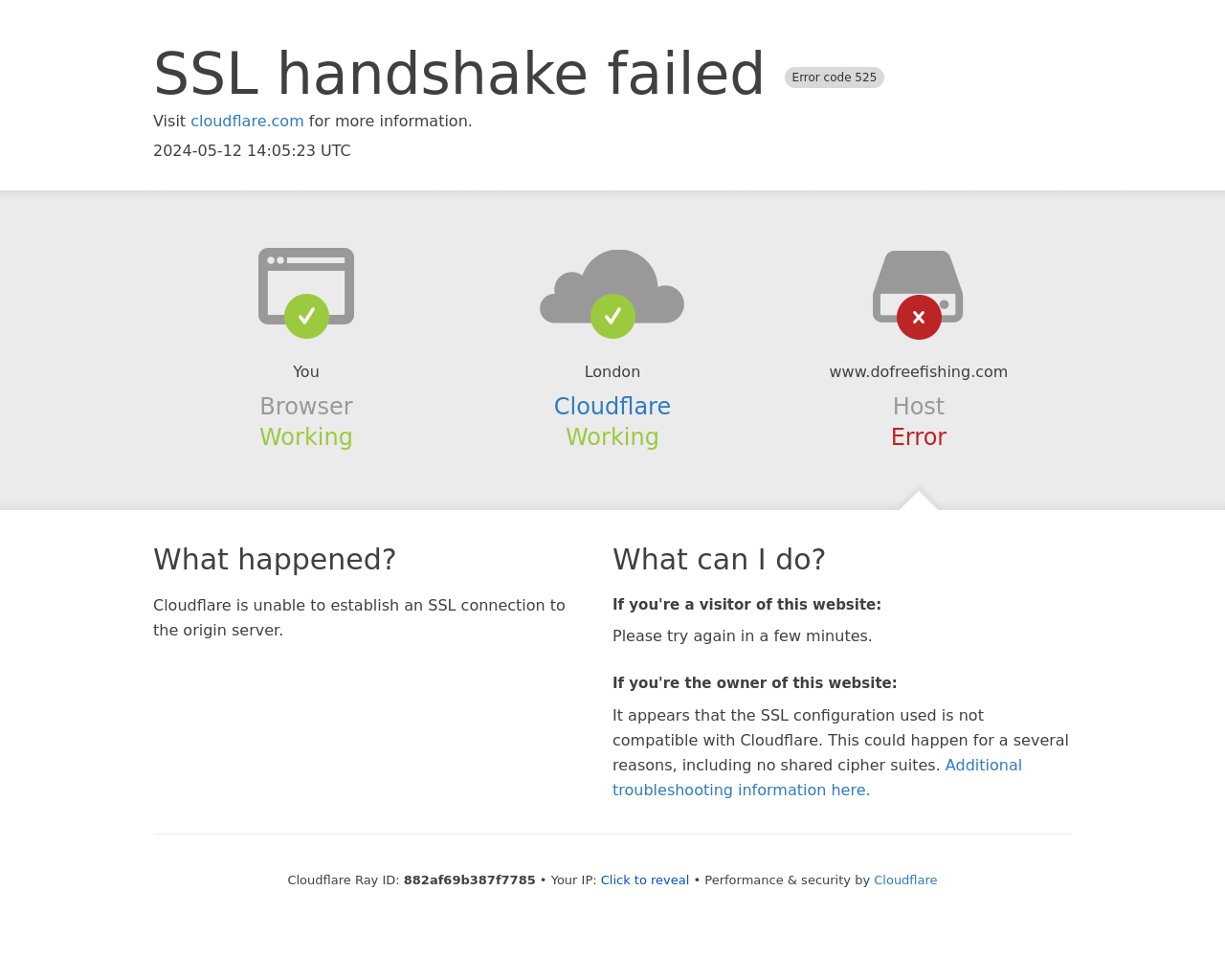Using the element description provided, determine the bounding box coordinates in the format (top-left x, top-left y, bottom-right x, bottom-right y). Ensure that all values are floating point numbers between 0 and 1. Element description: Cloudflare

[0.452, 0.402, 0.548, 0.429]